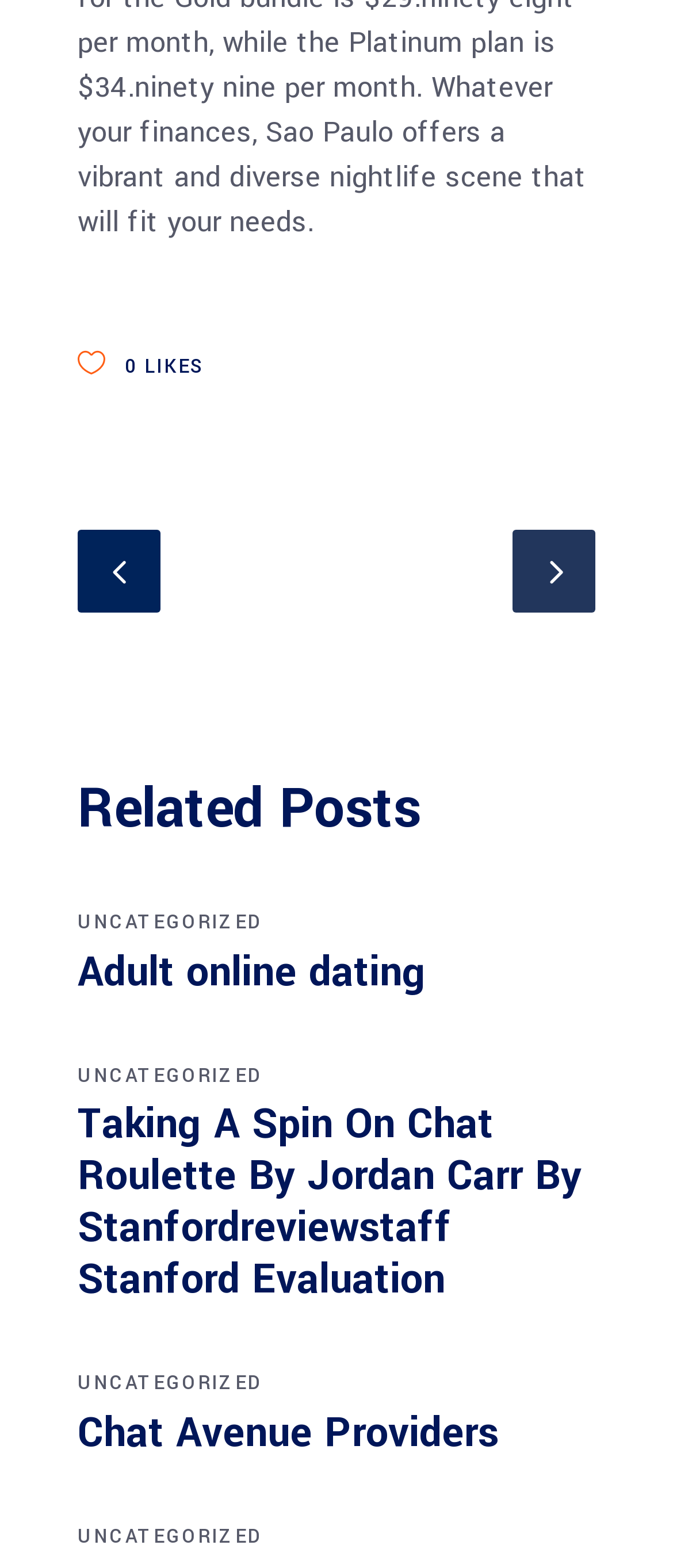How many headings are there on the webpage?
Using the visual information from the image, give a one-word or short-phrase answer.

4